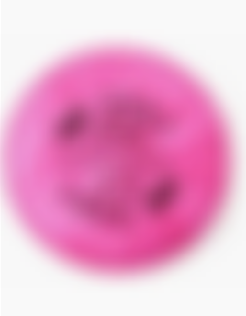Generate a comprehensive description of the image.

The image features a round, pink foam earplug labeled as "3M 2091 P100 Particulate Filter." The vibrant pink color and smooth surface suggest a product designed for comfort and effectiveness, likely used in environments where protection from particulate matter is necessary. Typically, these earplugs are intended to provide hearing protection in noisy settings or to block out sound for improved focus and comfort. The design reflects an emphasis on usability and safety, aligning with 3M's reputation for innovative personal protective equipment.